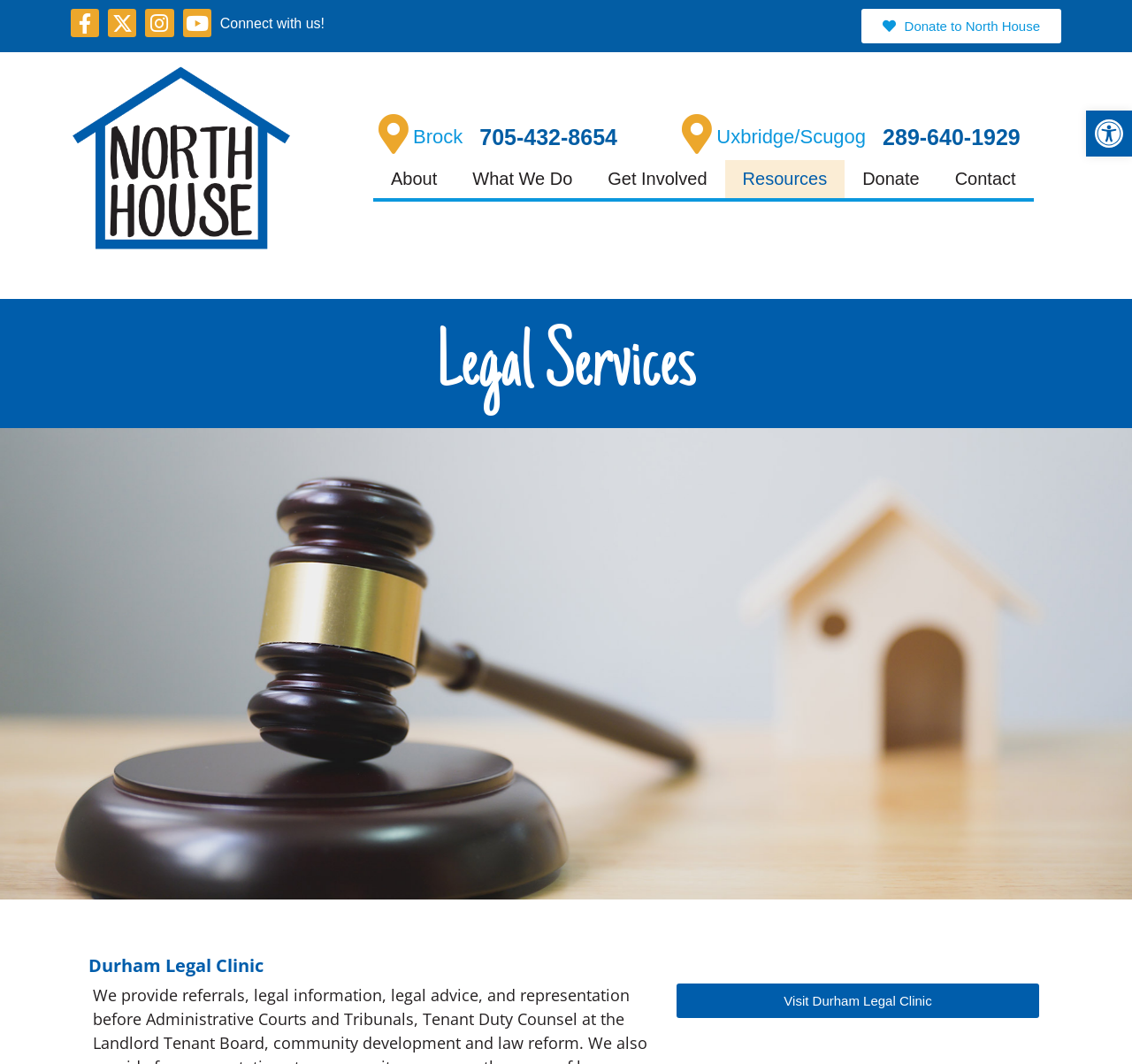Determine the bounding box of the UI element mentioned here: "What We Do". The coordinates must be in the format [left, top, right, bottom] with values ranging from 0 to 1.

[0.402, 0.15, 0.521, 0.19]